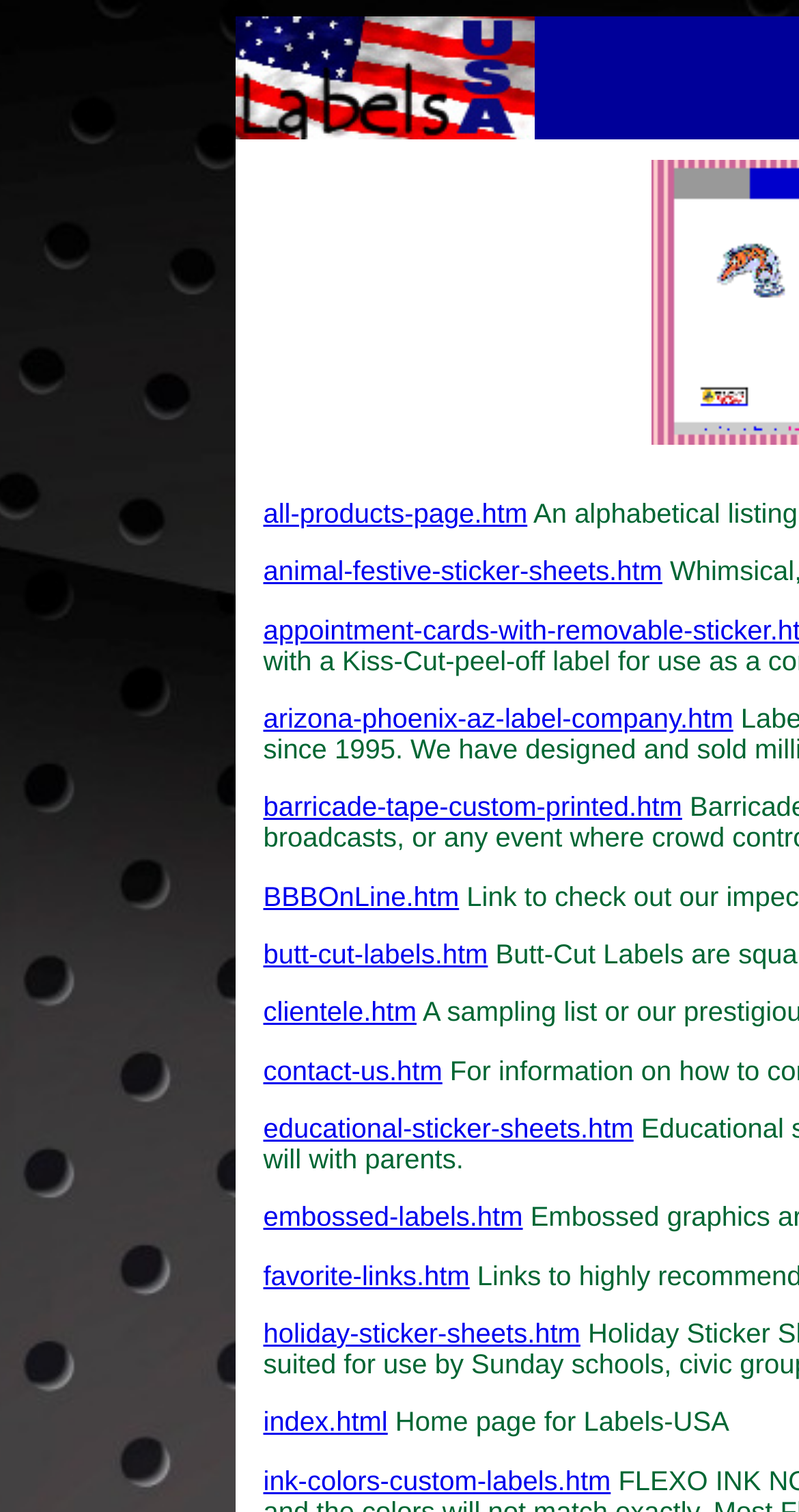Show the bounding box coordinates for the element that needs to be clicked to execute the following instruction: "check BBB online". Provide the coordinates in the form of four float numbers between 0 and 1, i.e., [left, top, right, bottom].

[0.329, 0.582, 0.575, 0.603]